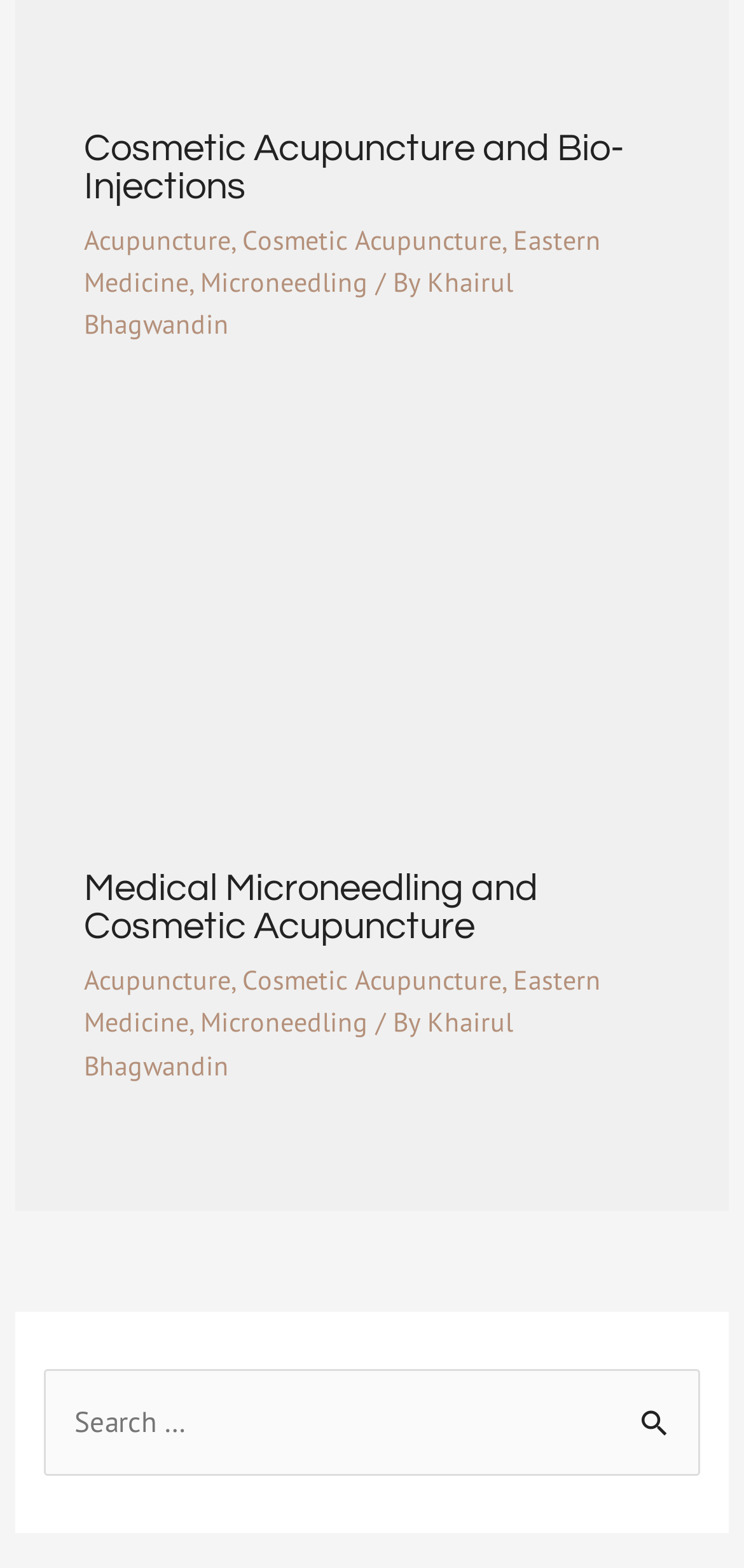Please identify the bounding box coordinates of where to click in order to follow the instruction: "Search for:".

[0.059, 0.873, 0.941, 0.941]